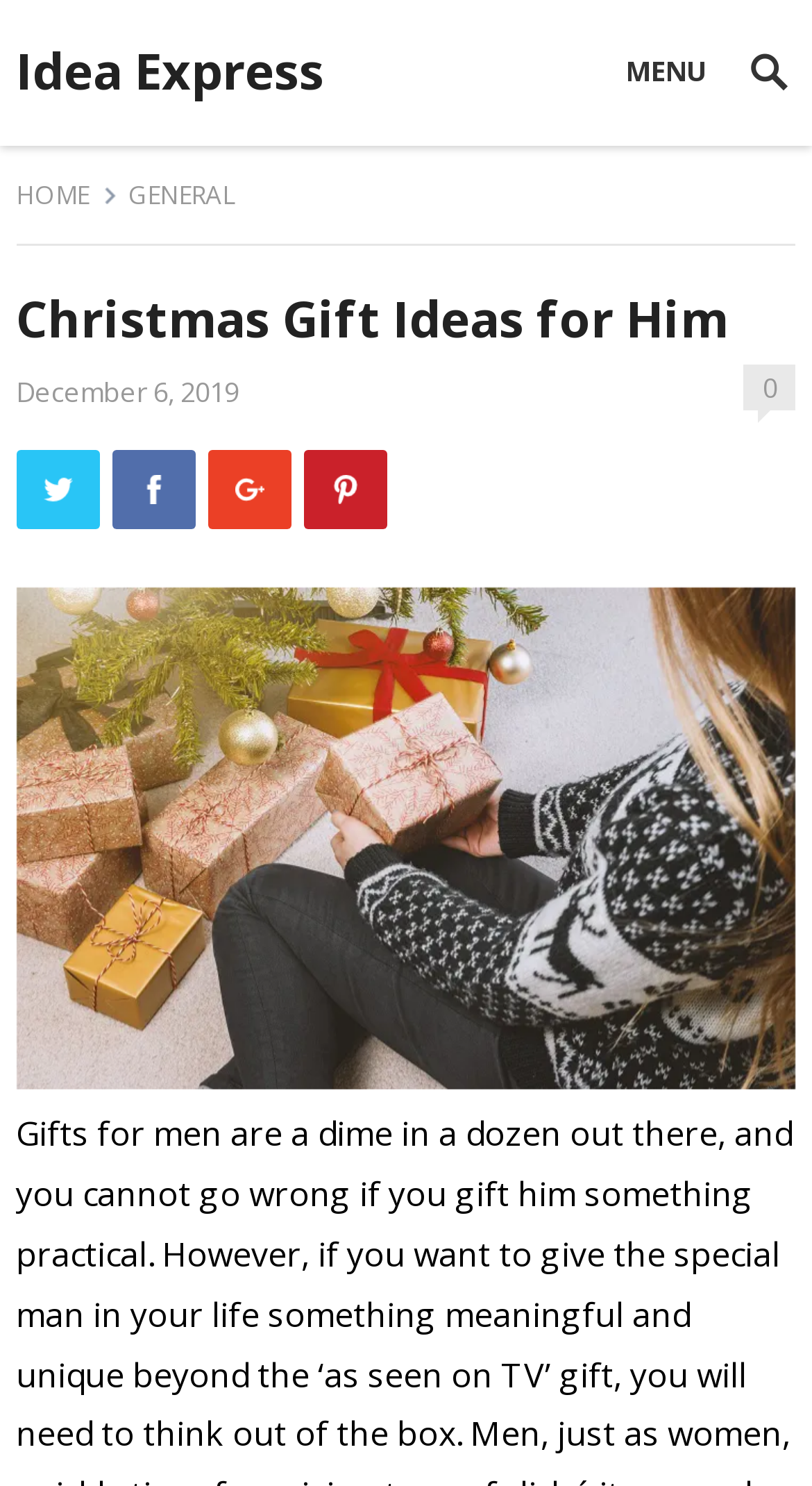Please specify the bounding box coordinates in the format (top-left x, top-left y, bottom-right x, bottom-right y), with all values as floating point numbers between 0 and 1. Identify the bounding box of the UI element described by: Fitness

None